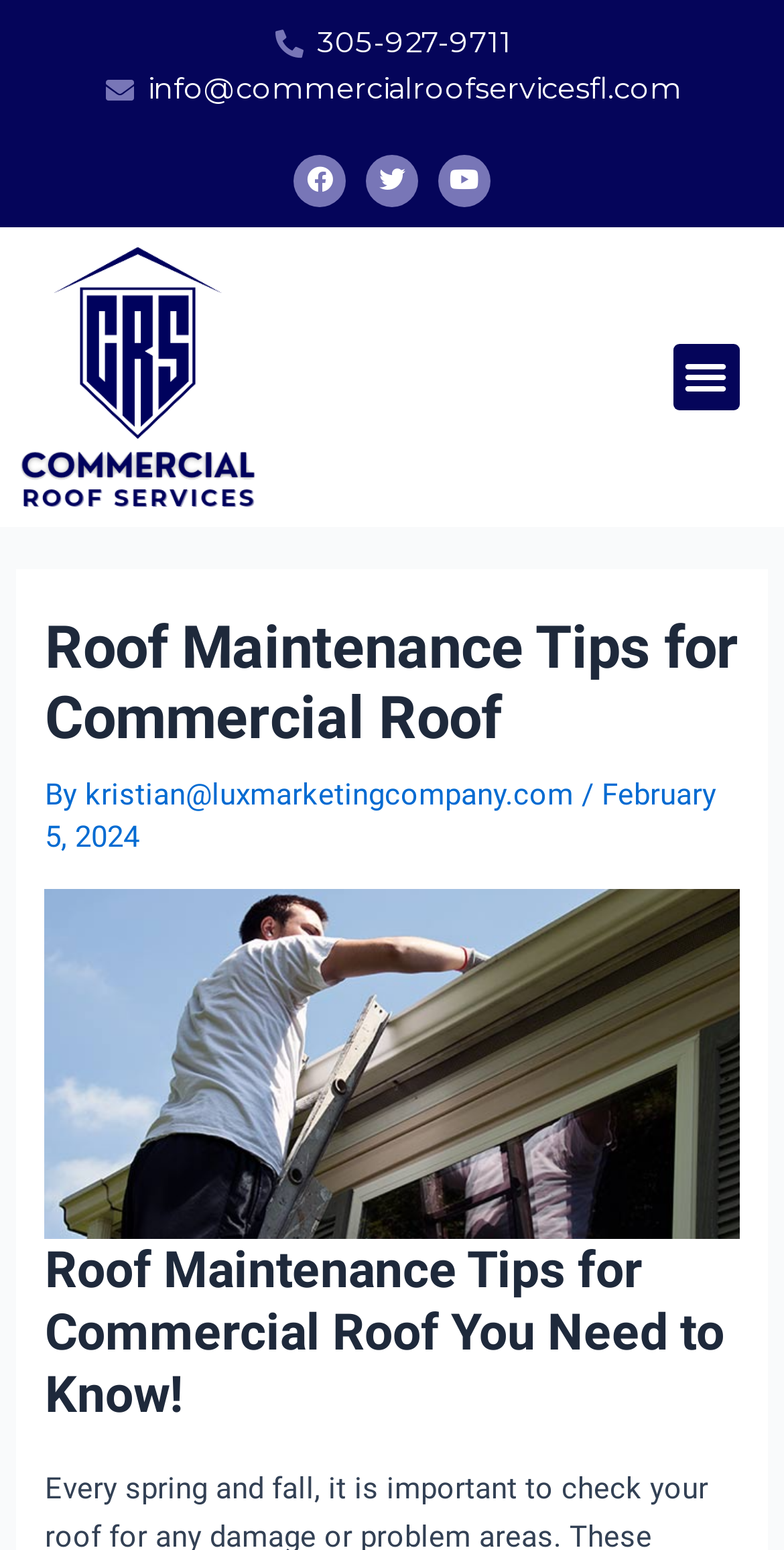Locate the bounding box coordinates of the clickable area to execute the instruction: "Call the phone number". Provide the coordinates as four float numbers between 0 and 1, represented as [left, top, right, bottom].

[0.347, 0.013, 0.653, 0.043]